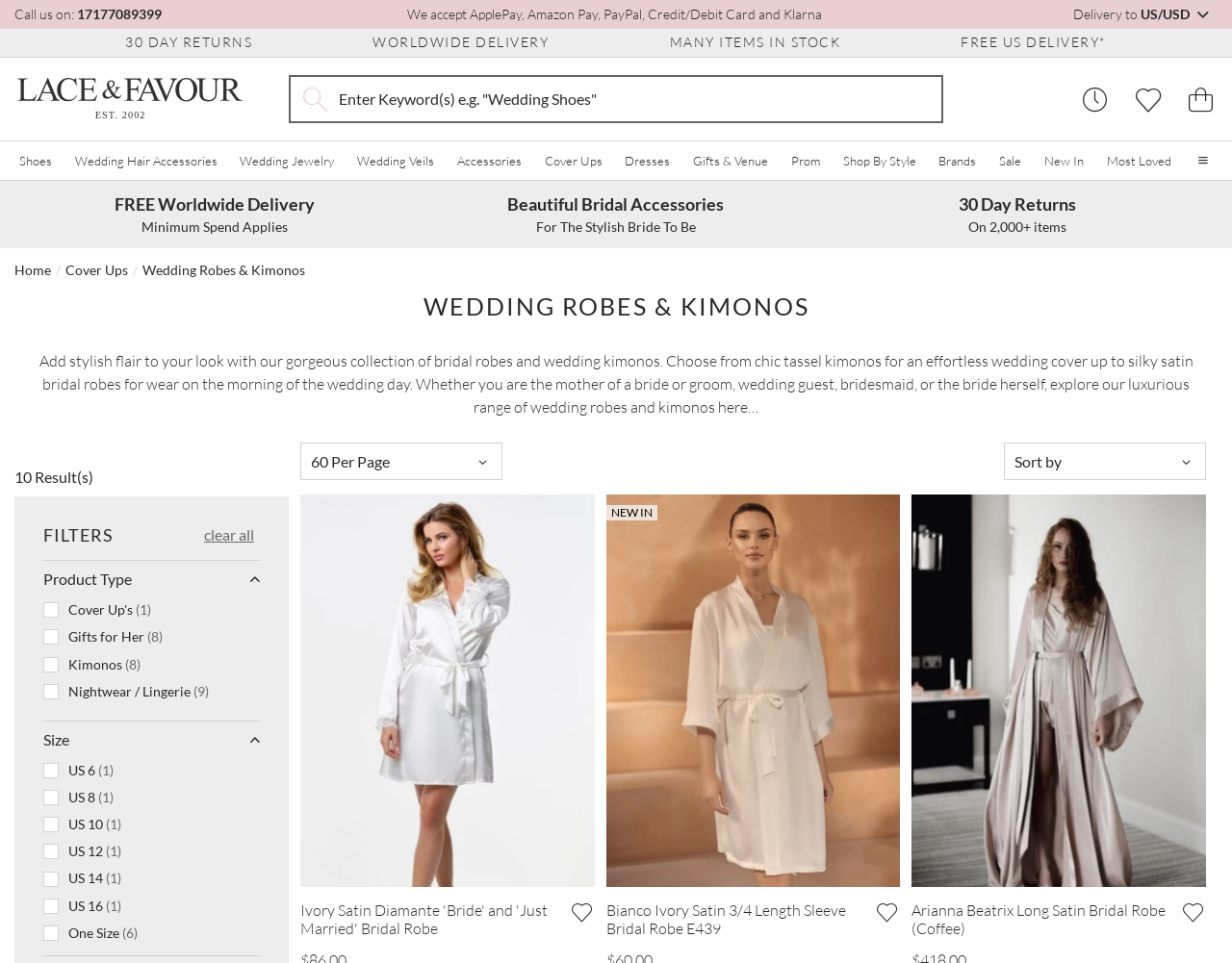Given the description of a UI element: "Weekend Bags", identify the bounding box coordinates of the matching element in the webpage screenshot.

[0.44, 0.393, 0.51, 0.409]